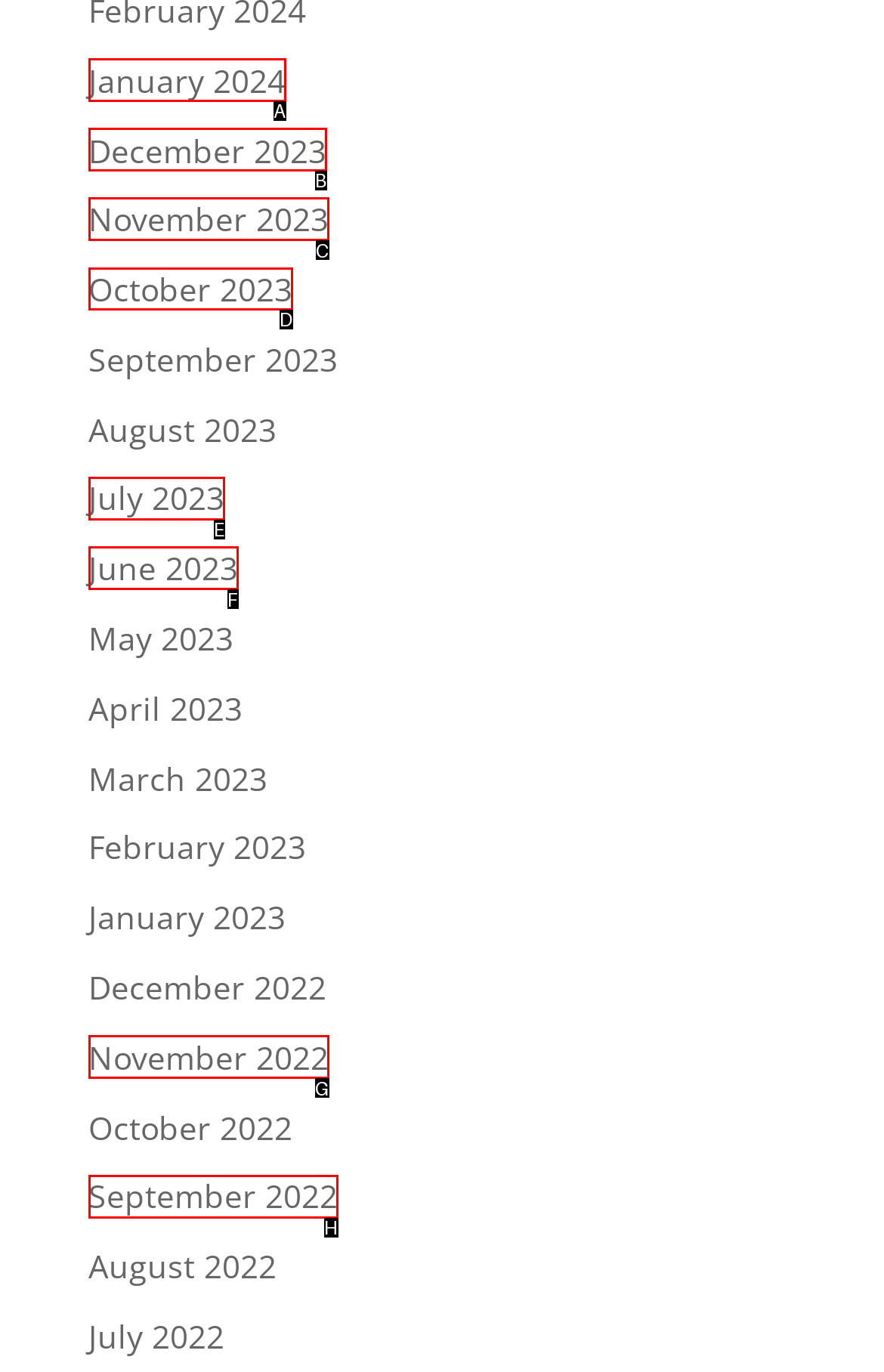Identify the correct UI element to click on to achieve the task: check October 2023. Provide the letter of the appropriate element directly from the available choices.

D